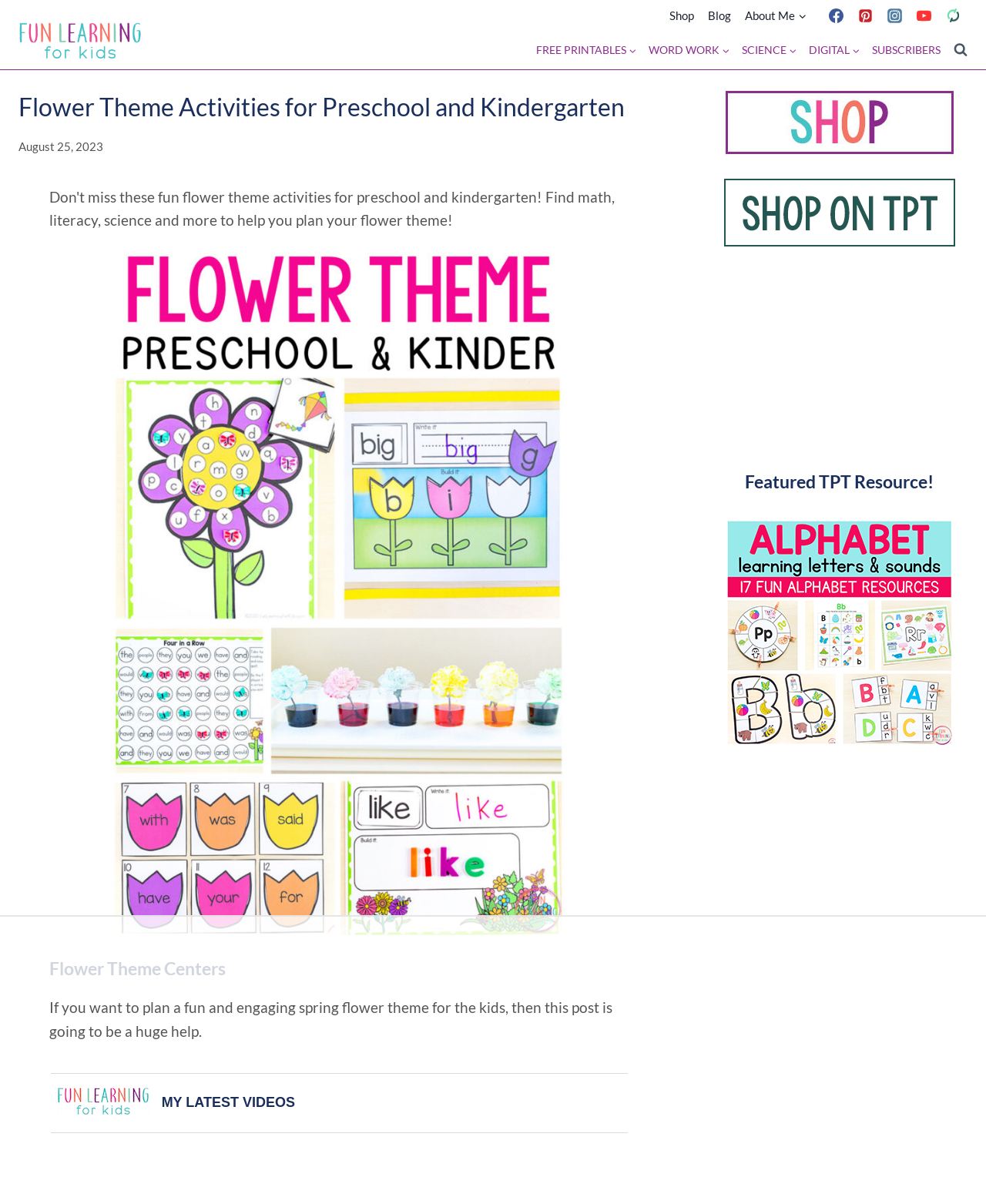Identify the bounding box coordinates for the UI element mentioned here: "alt="Shop on TPT"". Provide the coordinates as four float values between 0 and 1, i.e., [left, top, right, bottom].

[0.734, 0.187, 0.968, 0.202]